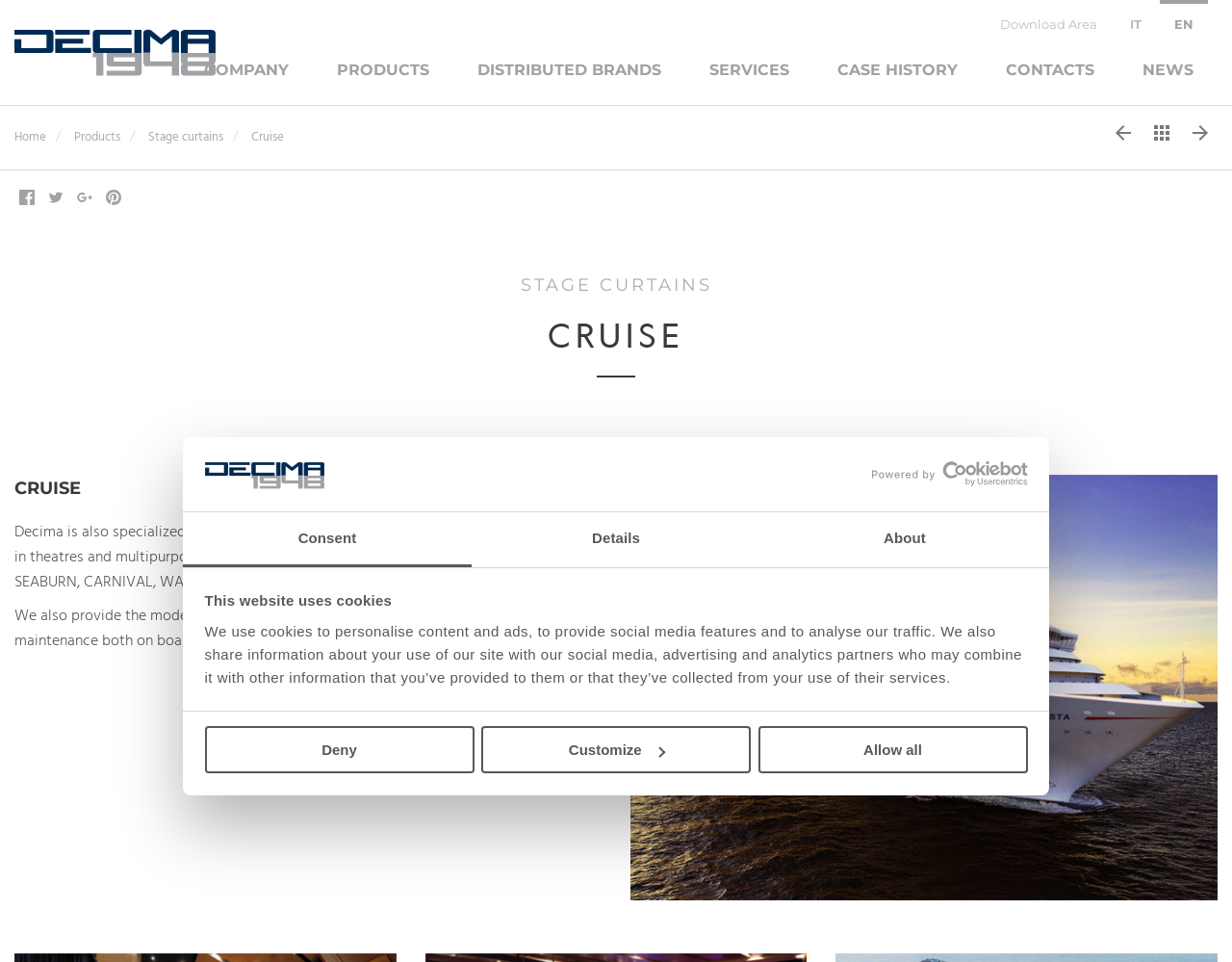Respond to the question with just a single word or phrase: 
What is the name of the product being described?

Cruise